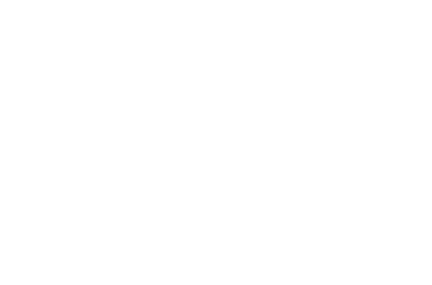What is the person's role in the law firm?
Provide a detailed and well-explained answer to the question.

The title 'Partner' is displayed next to the person's name, suggesting that they hold a senior position within the law firm, emphasizing their expertise in legal matters.